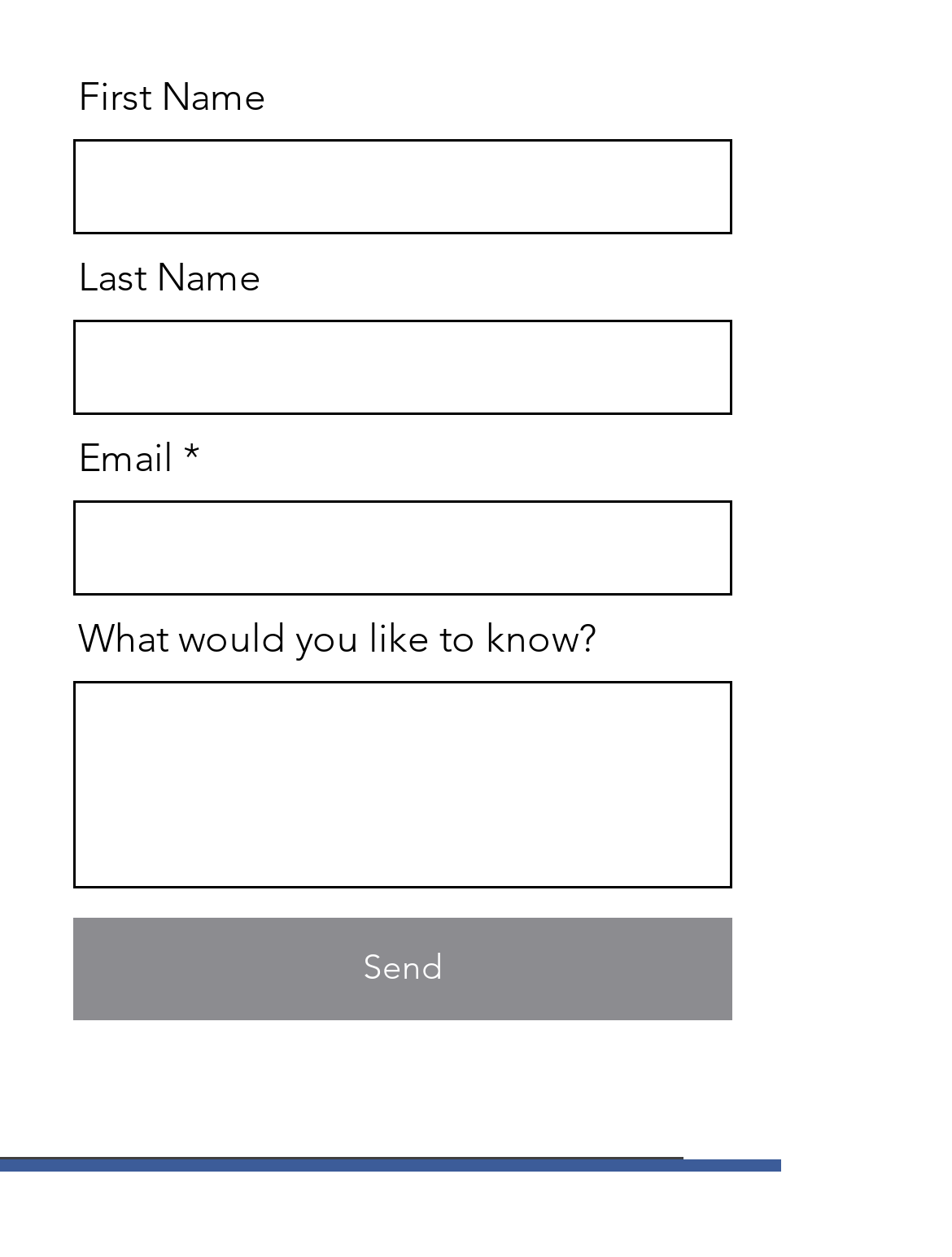How many input fields are required?
Refer to the image and respond with a one-word or short-phrase answer.

1